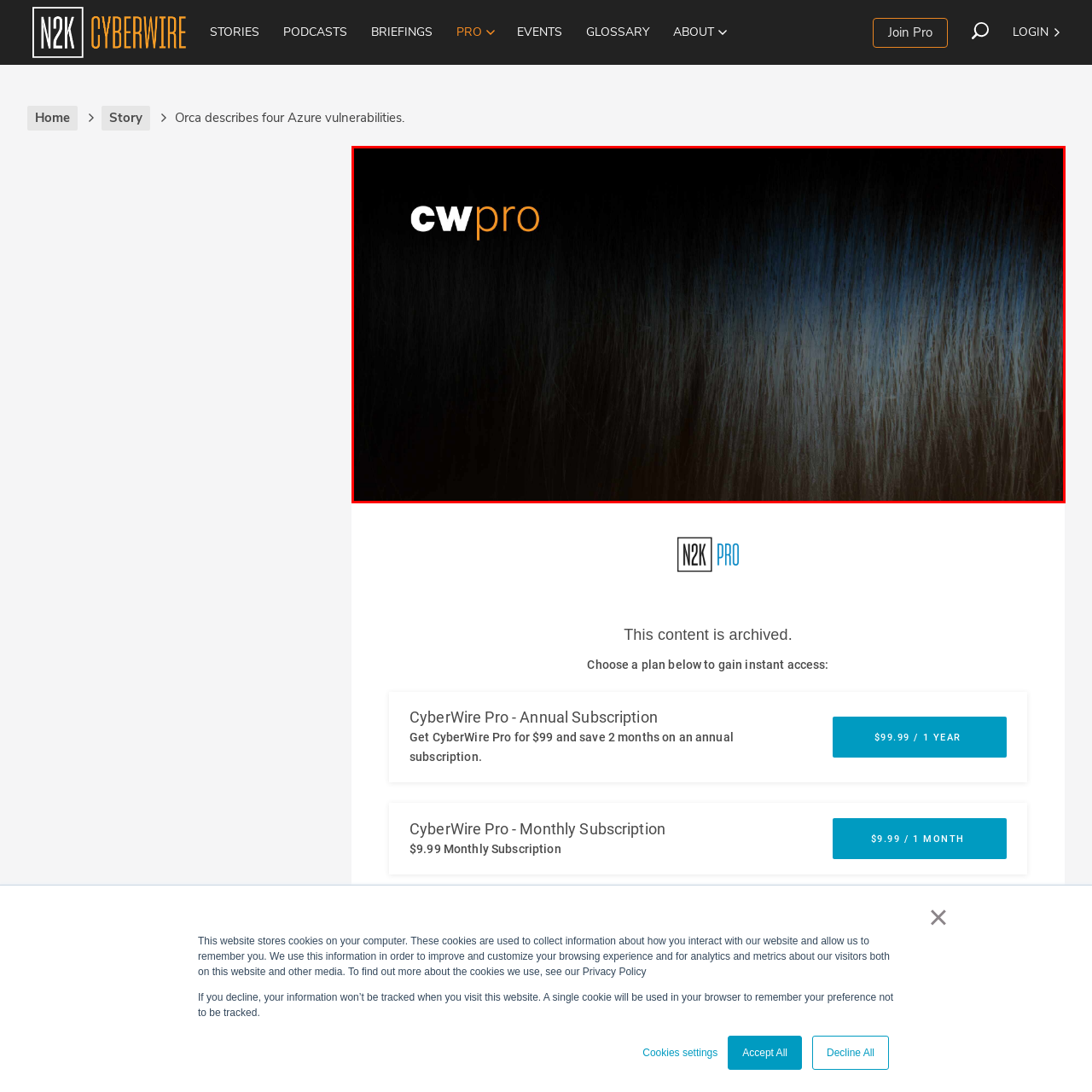Look at the image inside the red boundary and respond to the question with a single word or phrase: What is the purpose of the image?

To enhance branding